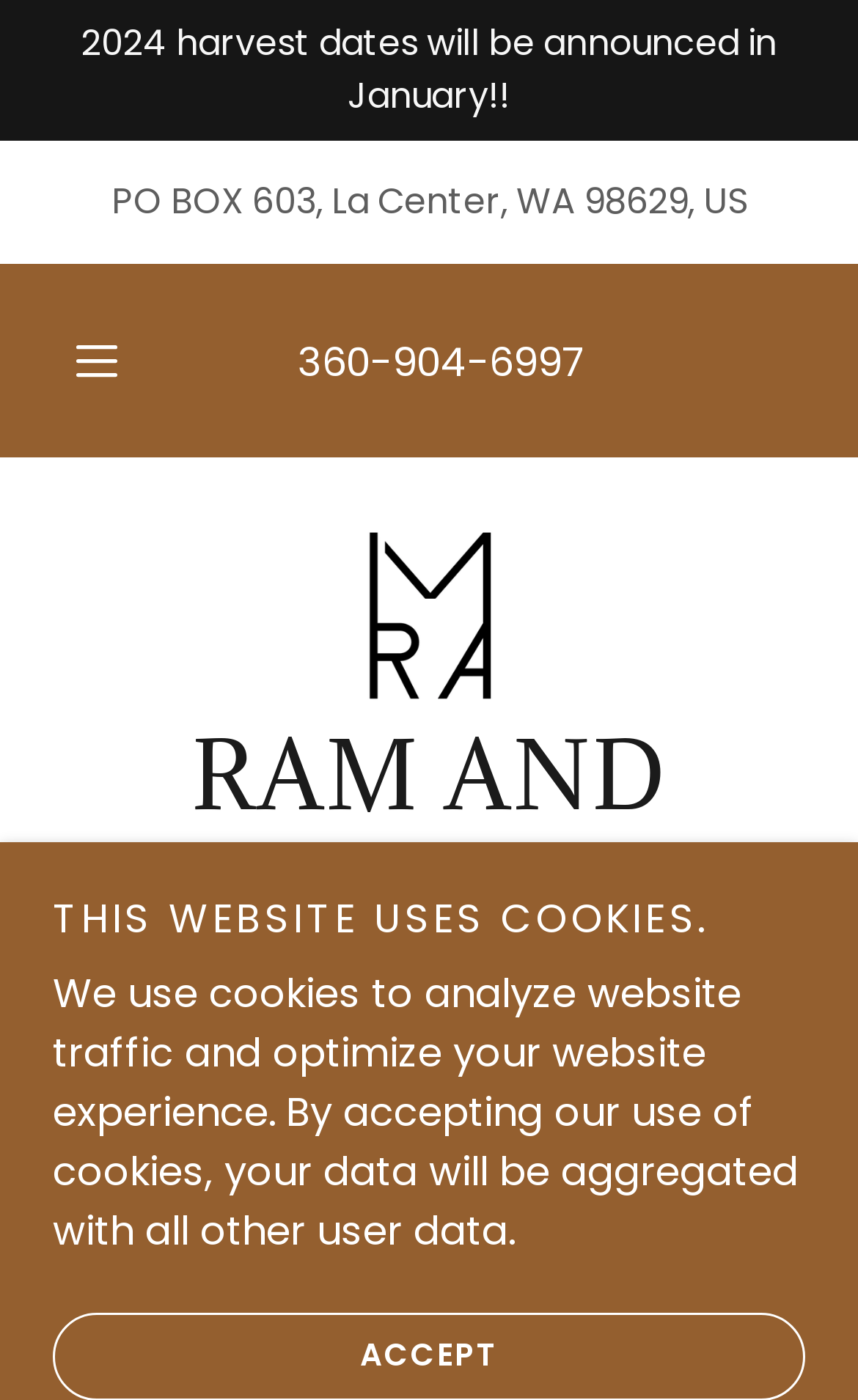Review the image closely and give a comprehensive answer to the question: What is the address of RAM and Co.?

I found the address by looking at the static text element that contains the address information, which is 'PO BOX 603, La Center, WA 98629, US'.